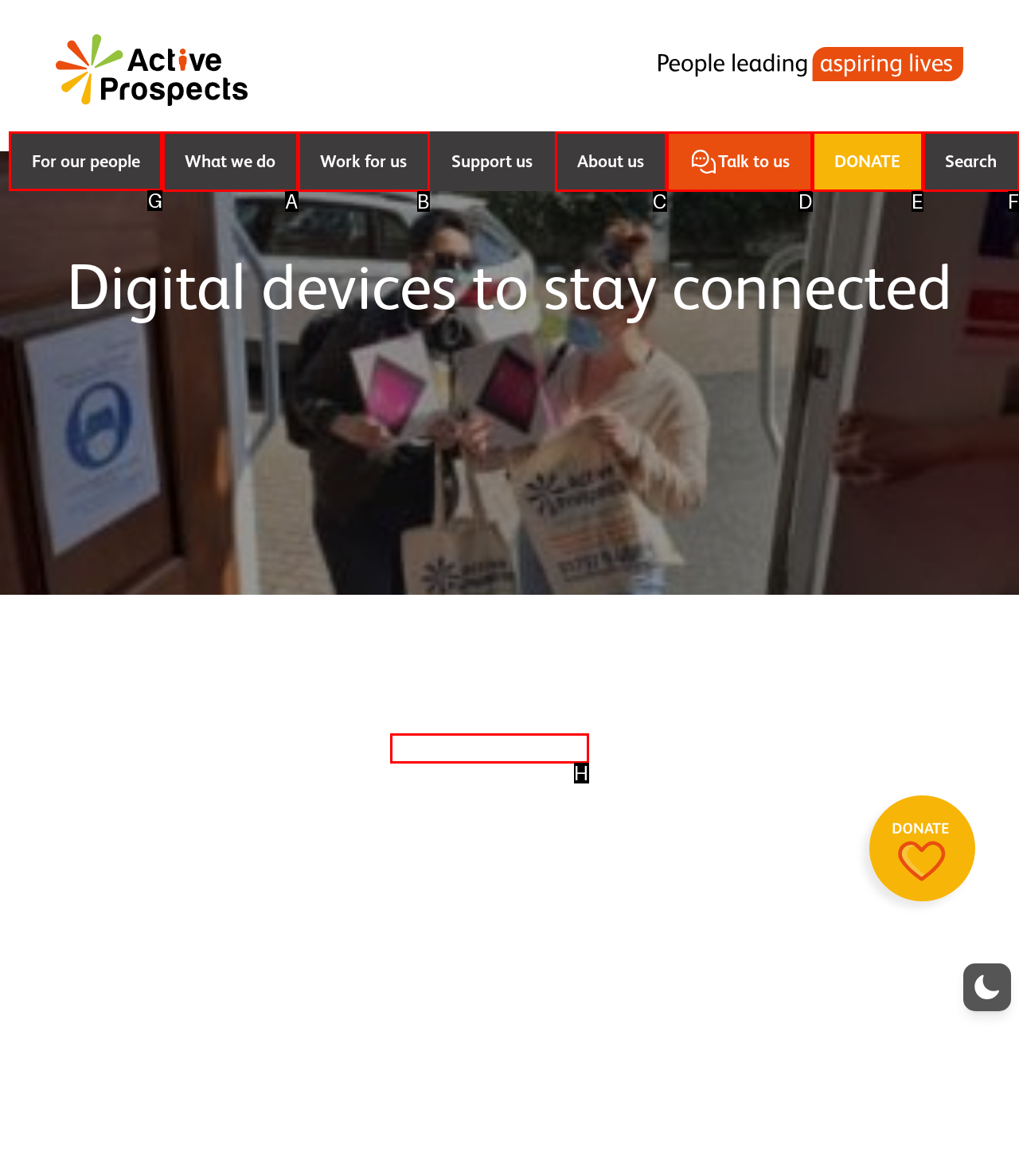Indicate which red-bounded element should be clicked to perform the task: Click the 'info@AsllaniLegal.com' email link Answer with the letter of the correct option.

None